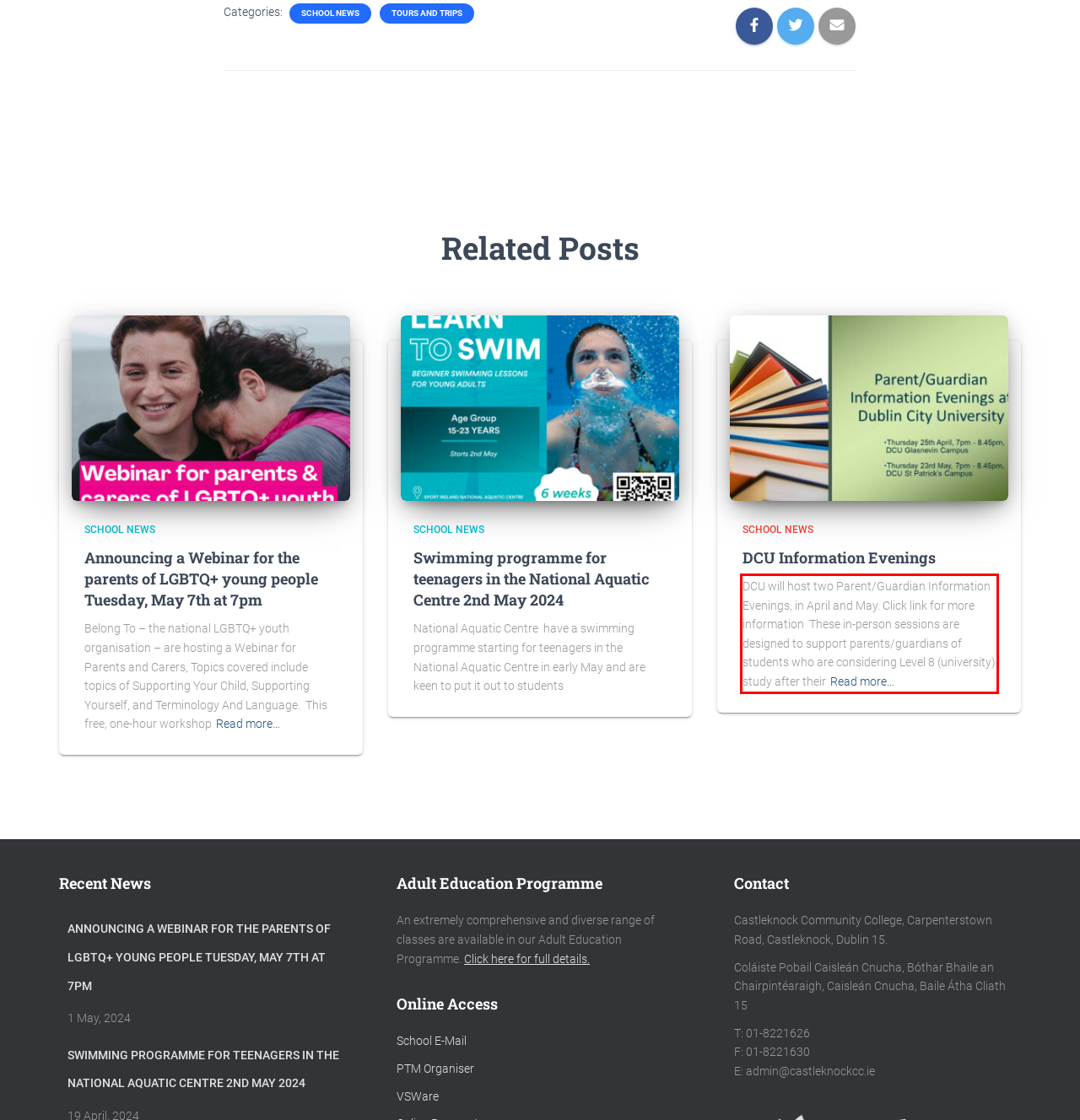Extract and provide the text found inside the red rectangle in the screenshot of the webpage.

DCU will host two Parent/Guardian Information Evenings, in April and May. Click link for more information These in-person sessions are designed to support parents/guardians of students who are considering Level 8 (university) study after theirRead more…